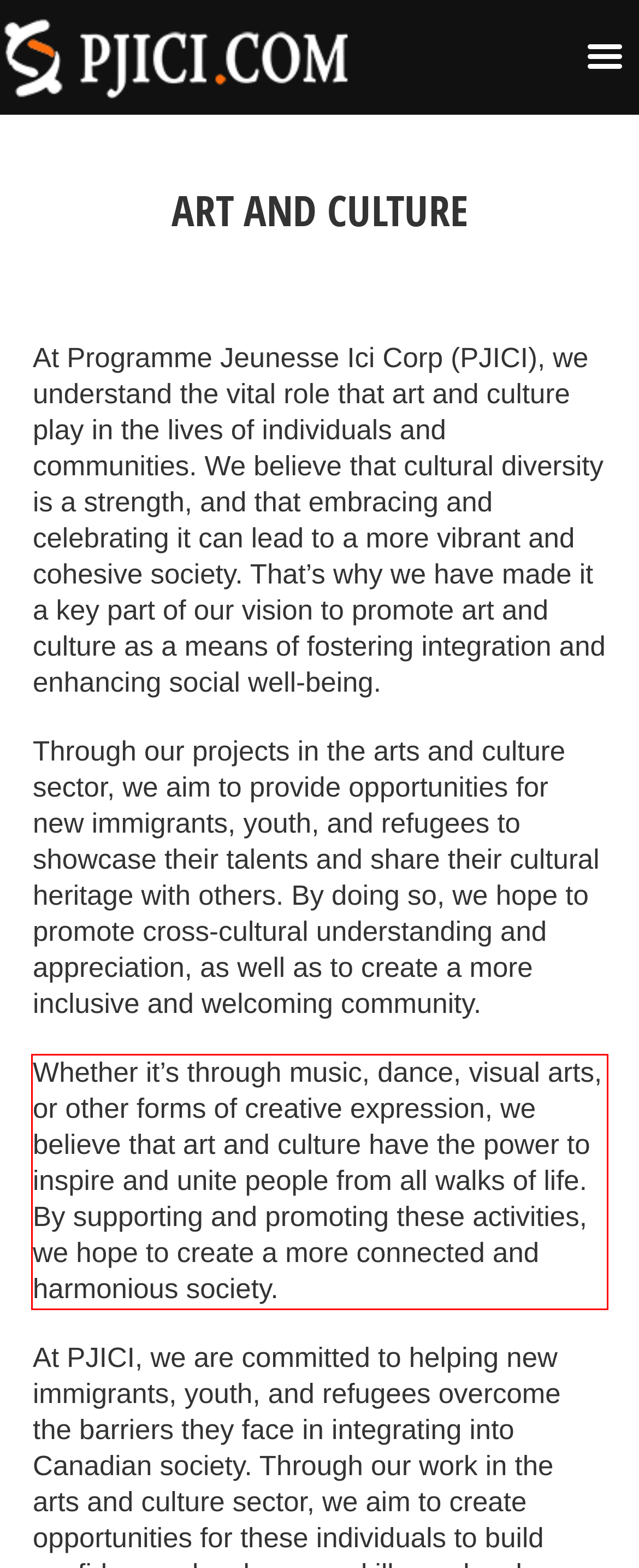You have a screenshot of a webpage with a UI element highlighted by a red bounding box. Use OCR to obtain the text within this highlighted area.

Whether it’s through music, dance, visual arts, or other forms of creative expression, we believe that art and culture have the power to inspire and unite people from all walks of life. By supporting and promoting these activities, we hope to create a more connected and harmonious society.